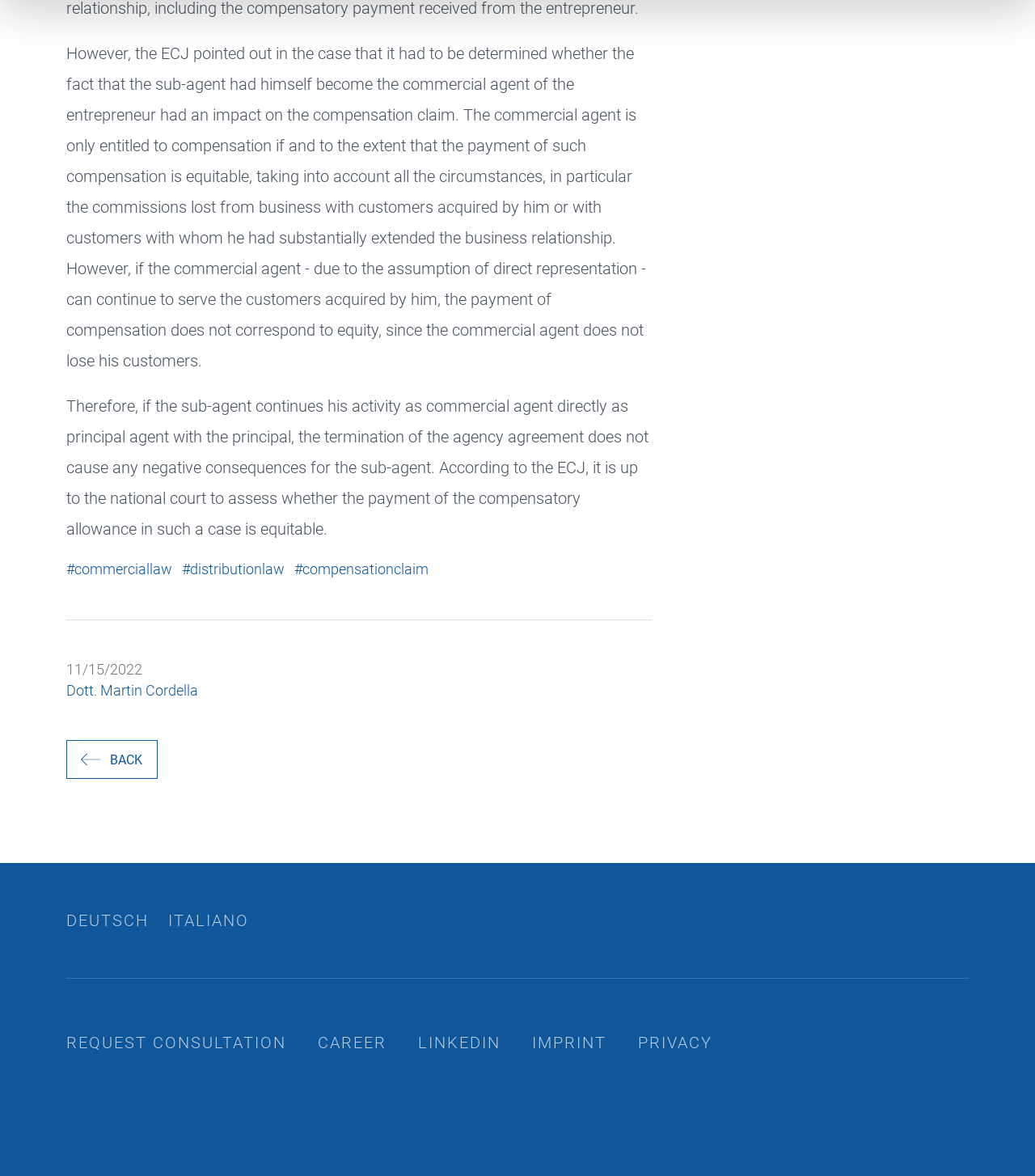Provide a one-word or short-phrase answer to the question:
How many language options are available?

2